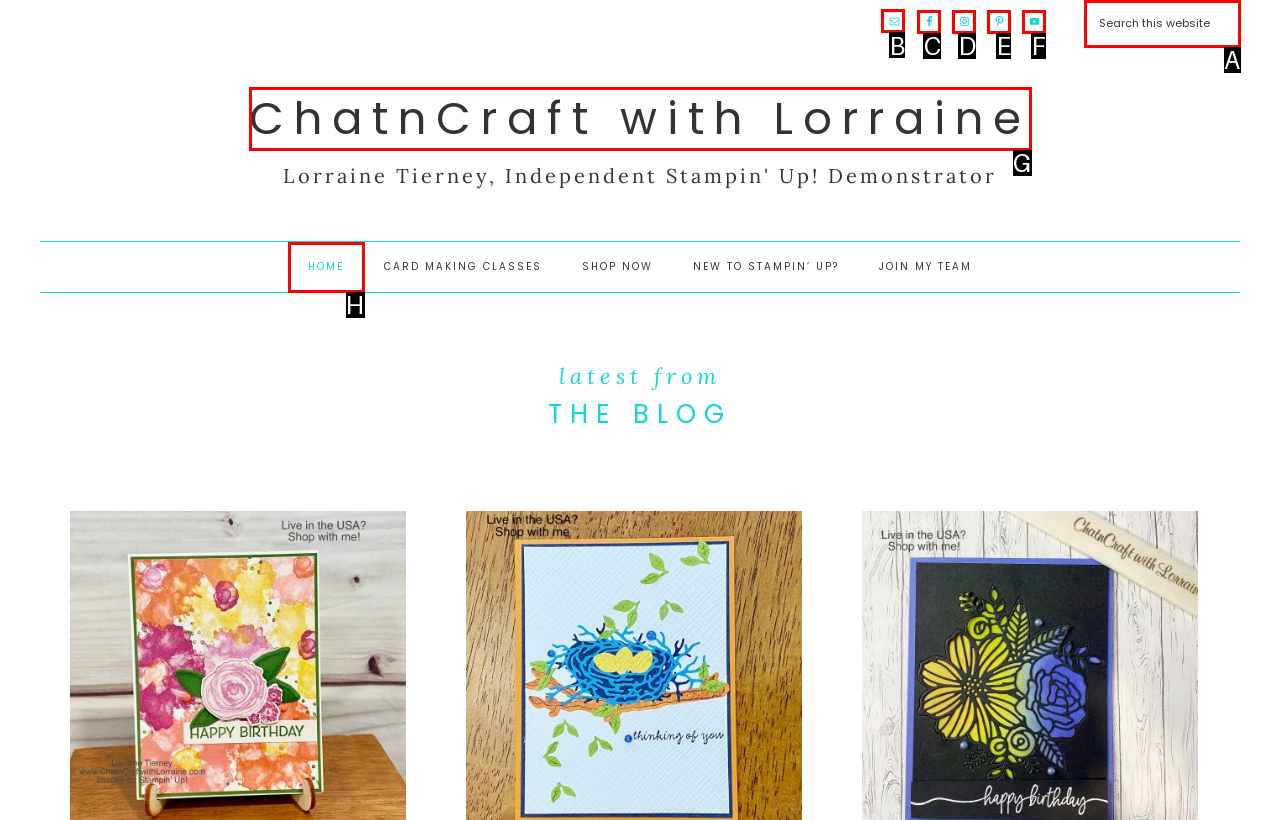Determine the letter of the UI element that will complete the task: Email Lorraine
Reply with the corresponding letter.

B